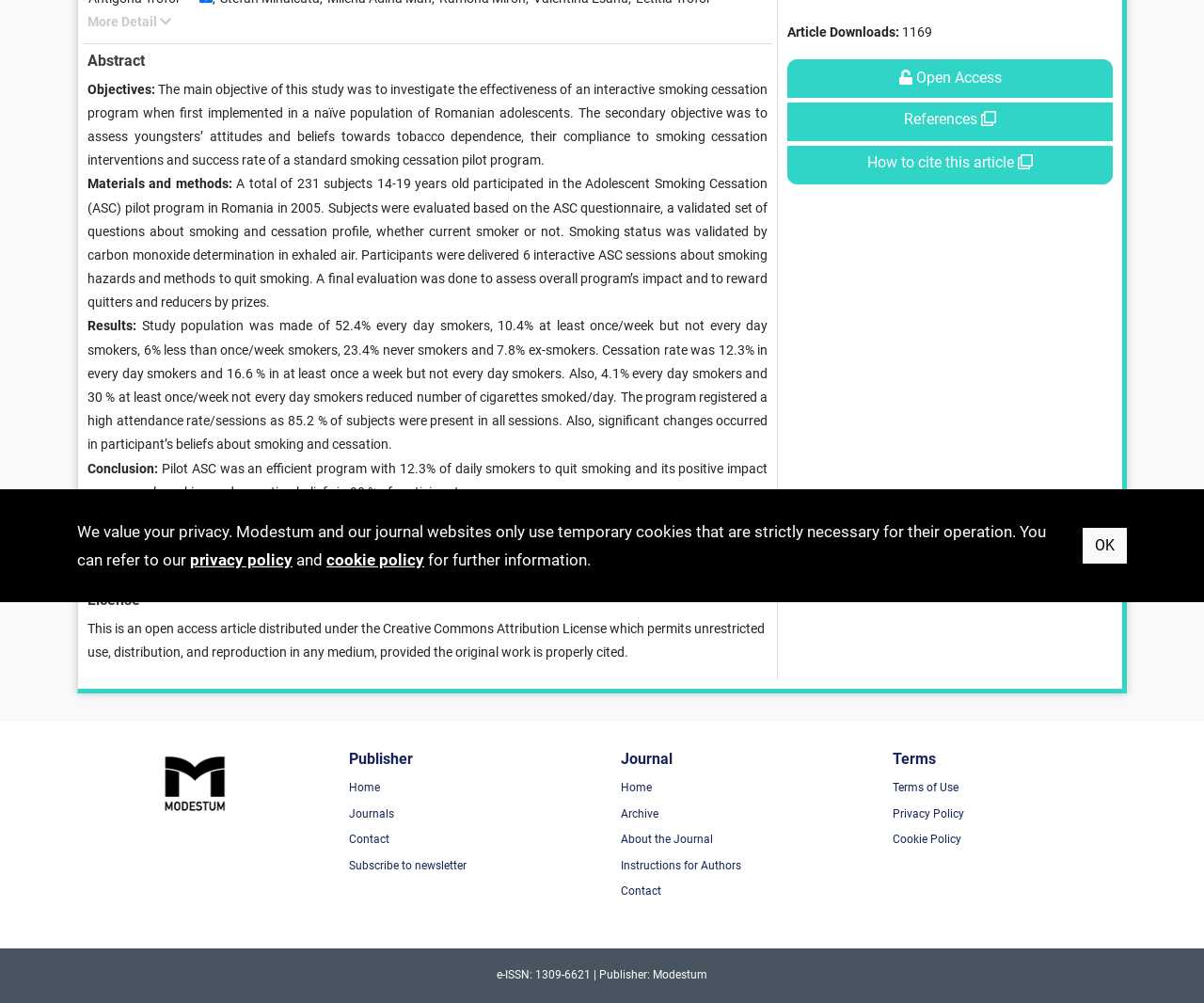Identify the coordinates of the bounding box for the element described below: "Creative Commons Attribution License". Return the coordinates as four float numbers between 0 and 1: [left, top, right, bottom].

[0.318, 0.619, 0.504, 0.634]